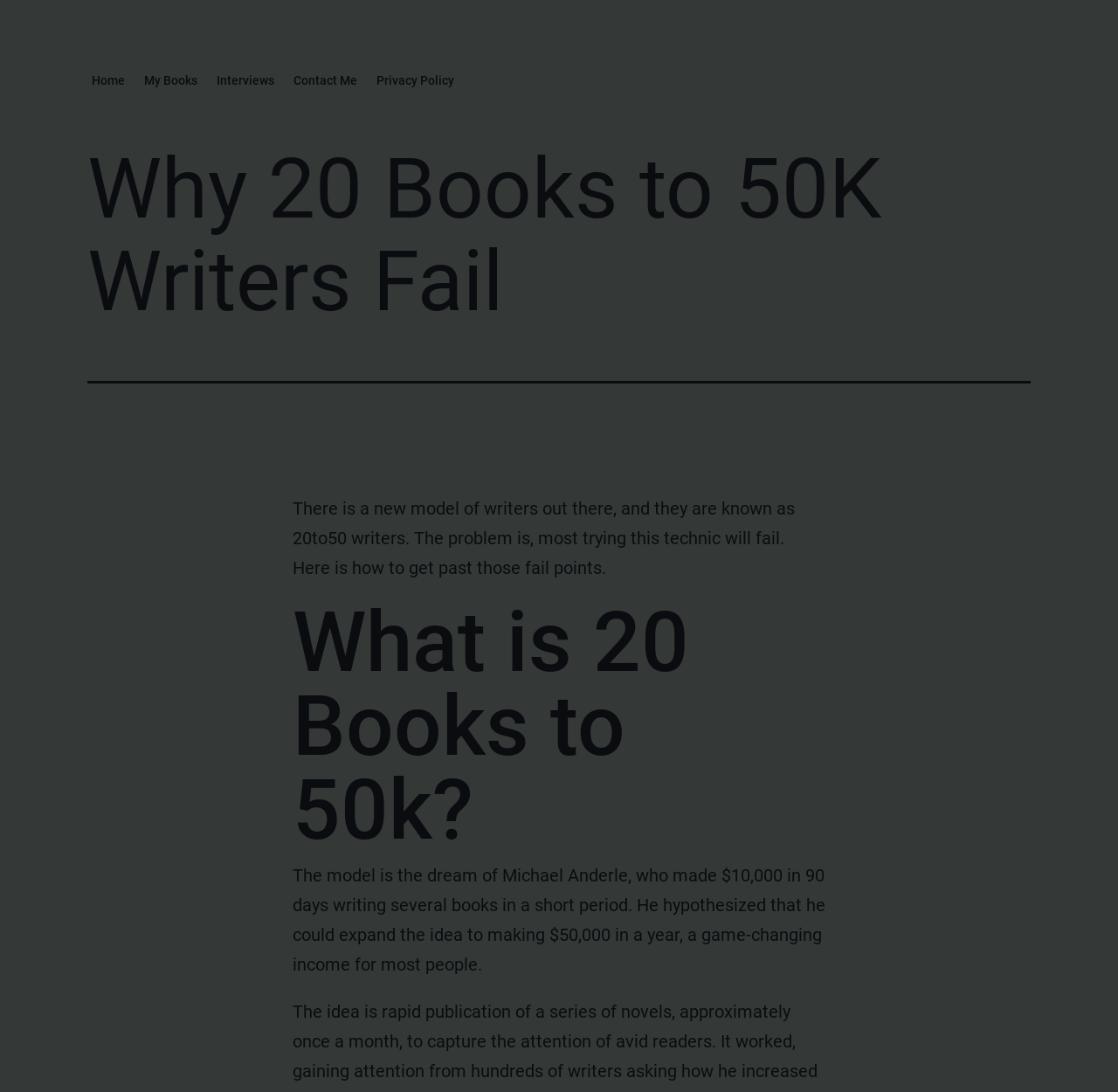Answer the question briefly using a single word or phrase: 
What is the text above the 'SUBSCRIBE' button?

Subscribe to our weekly newsletter below